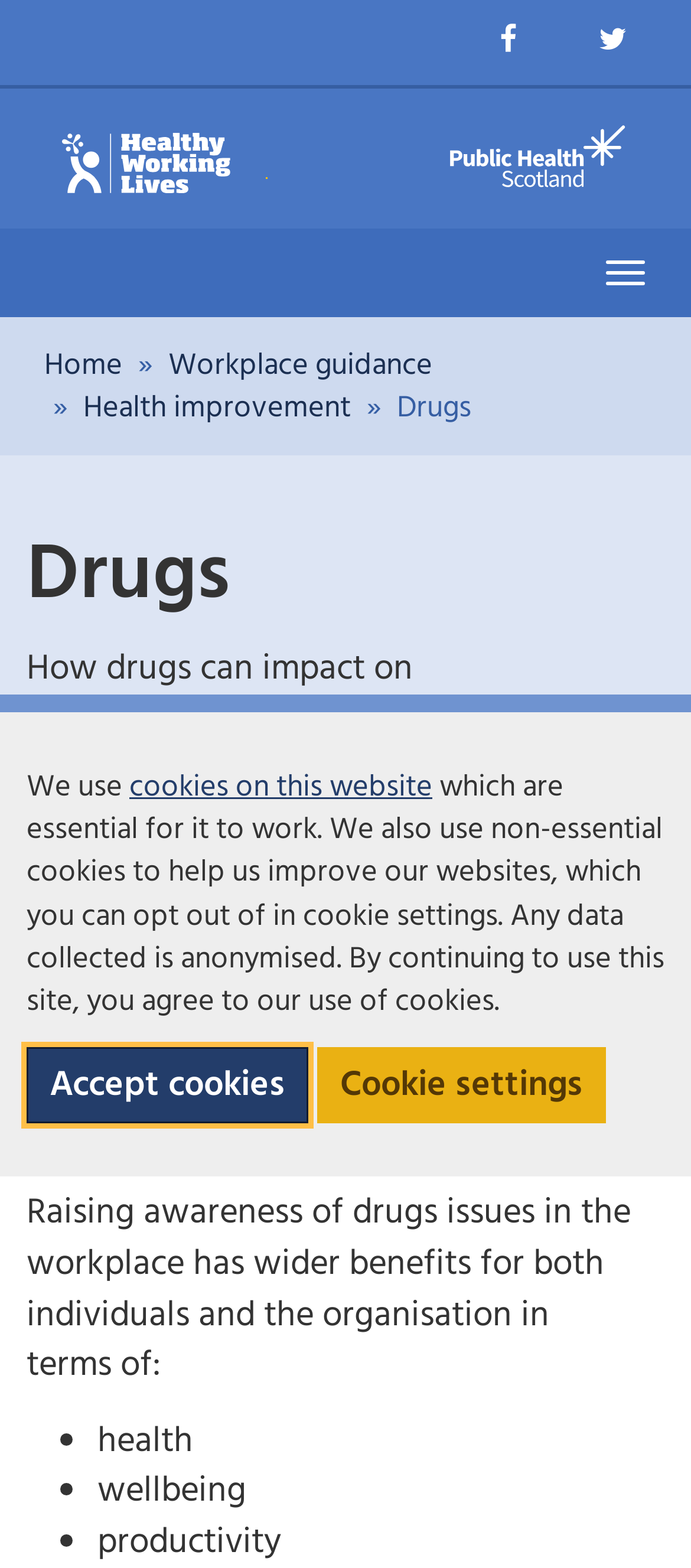Could you specify the bounding box coordinates for the clickable section to complete the following instruction: "Learn about Healthy Working Lives"?

[0.09, 0.084, 0.333, 0.123]